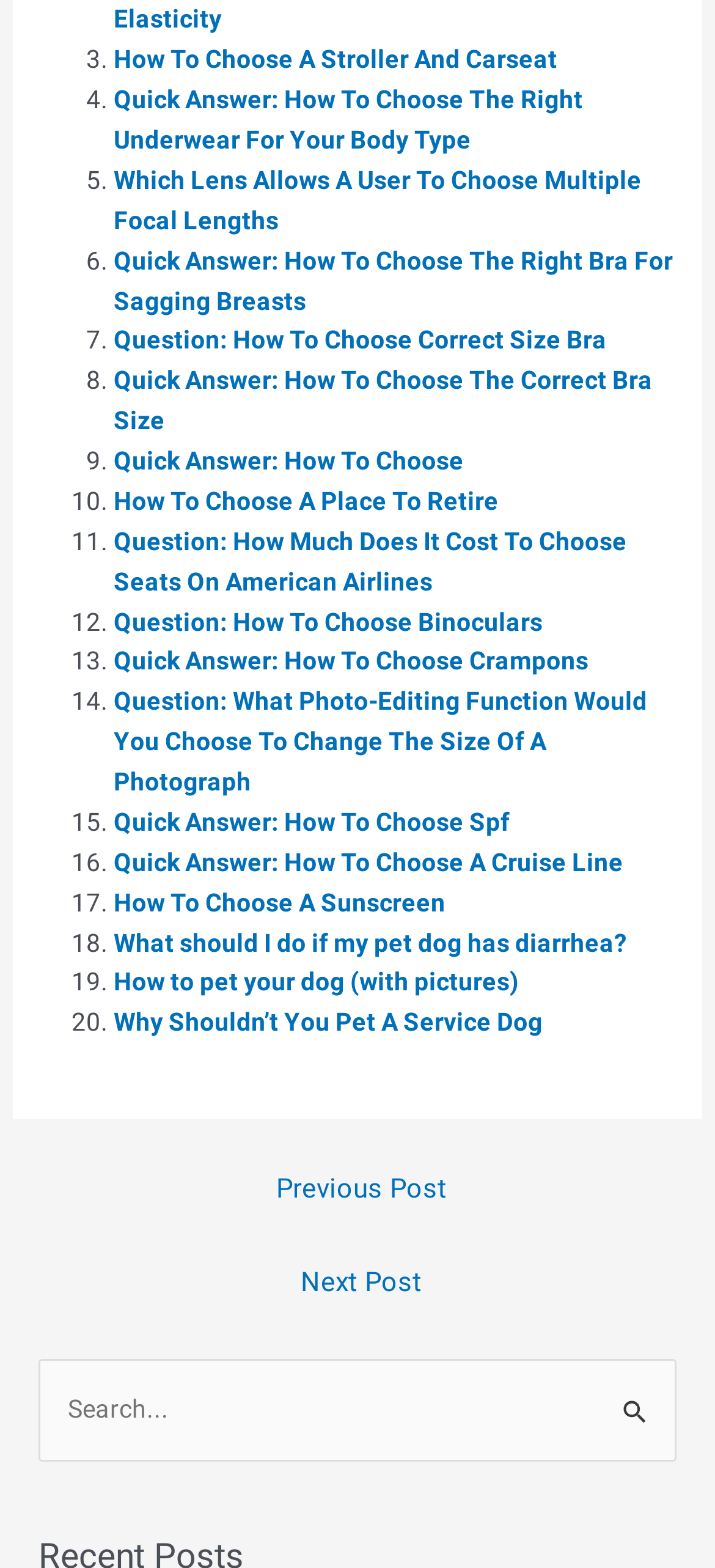Specify the bounding box coordinates for the region that must be clicked to perform the given instruction: "Go to the previous post".

[0.024, 0.74, 0.986, 0.78]